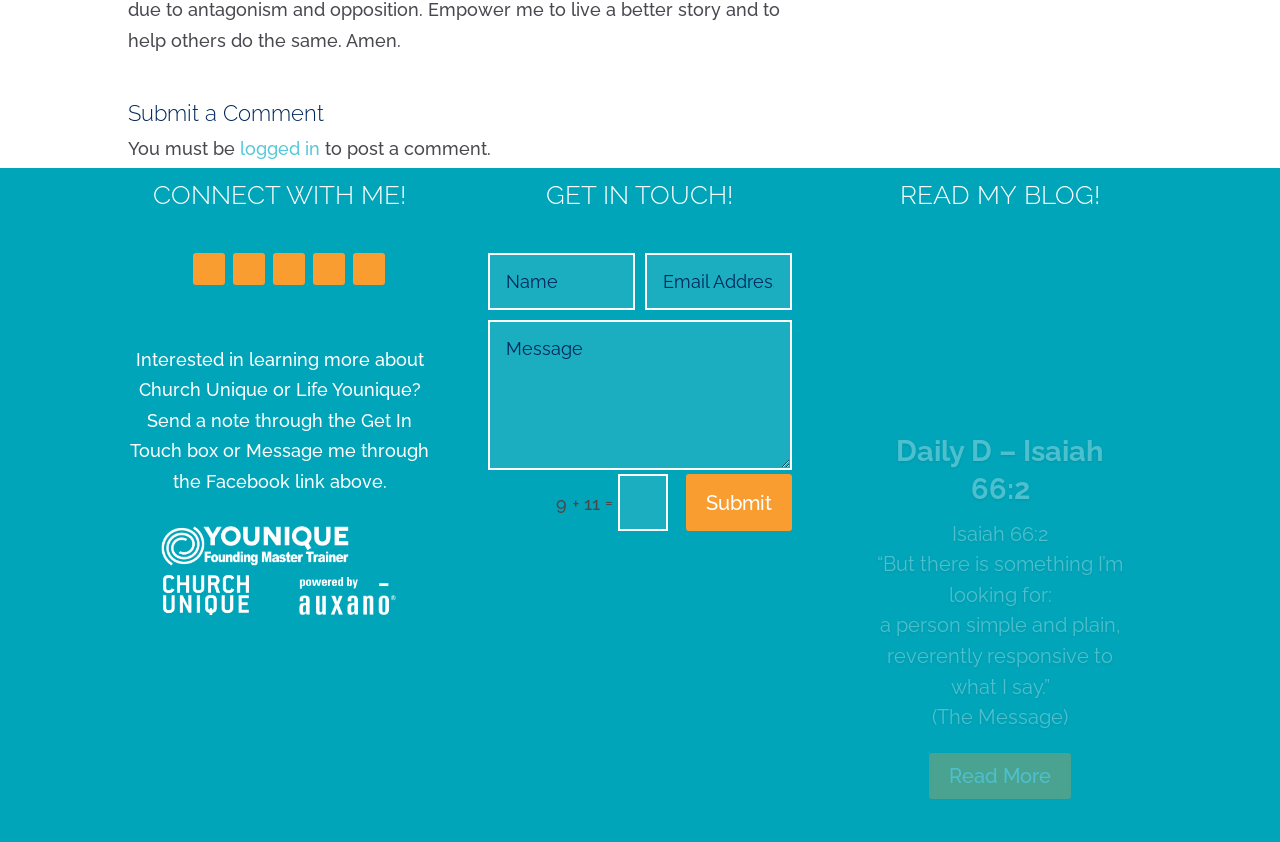Identify the bounding box coordinates of the section that should be clicked to achieve the task described: "View page 5".

[0.898, 0.703, 0.917, 0.76]